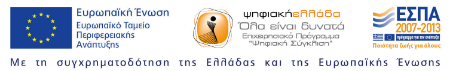Examine the screenshot and answer the question in as much detail as possible: What is the purpose of the 'ΕΣΠΑ 2007-2013' text?

The 'ΕΣΠΑ 2007-2013' text on the right side of the banner indicates the co-funding of projects under the European Regional Development Fund, showcasing financial support aimed at regional development.